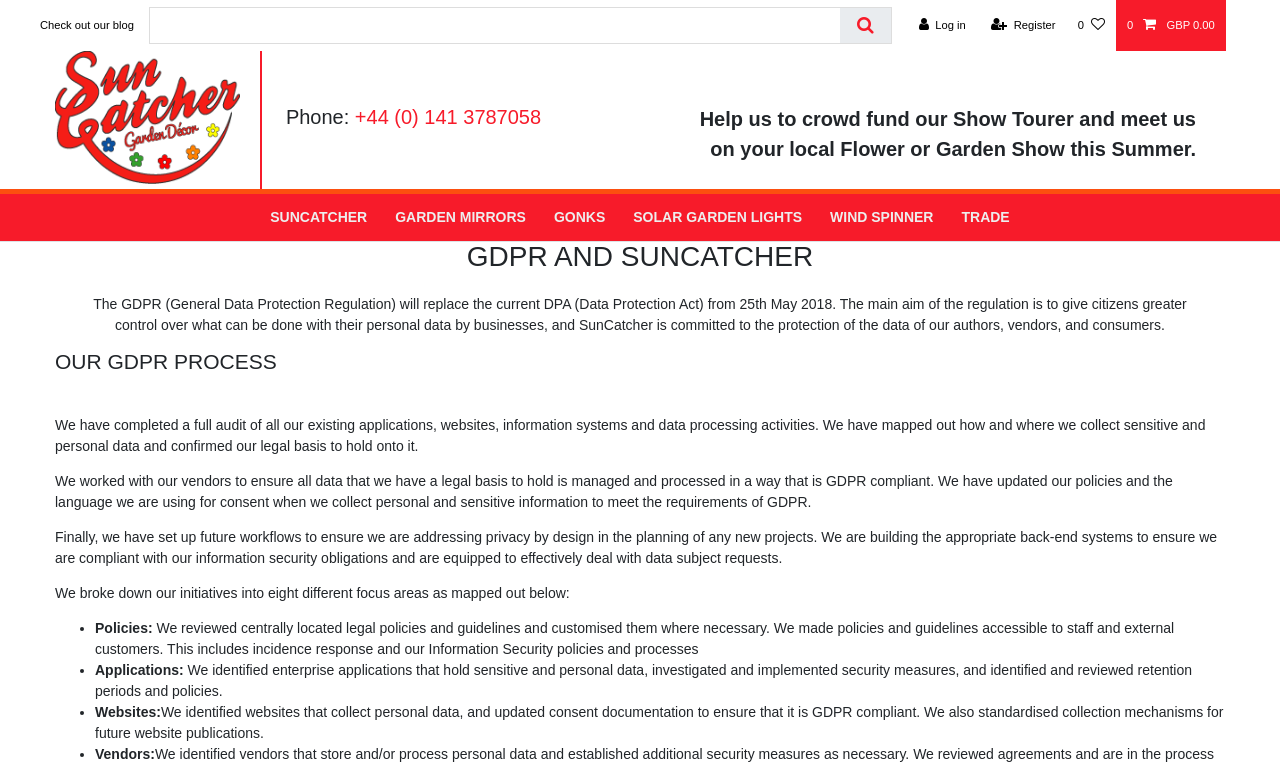What has the company done to ensure GDPR compliance?
Answer the question with a detailed and thorough explanation.

According to the webpage, the company has completed a full audit of all their existing applications, websites, information systems, and data processing activities to ensure GDPR compliance, as stated in the text 'We have completed a full audit of all our existing applications, websites, information systems and data processing activities.'